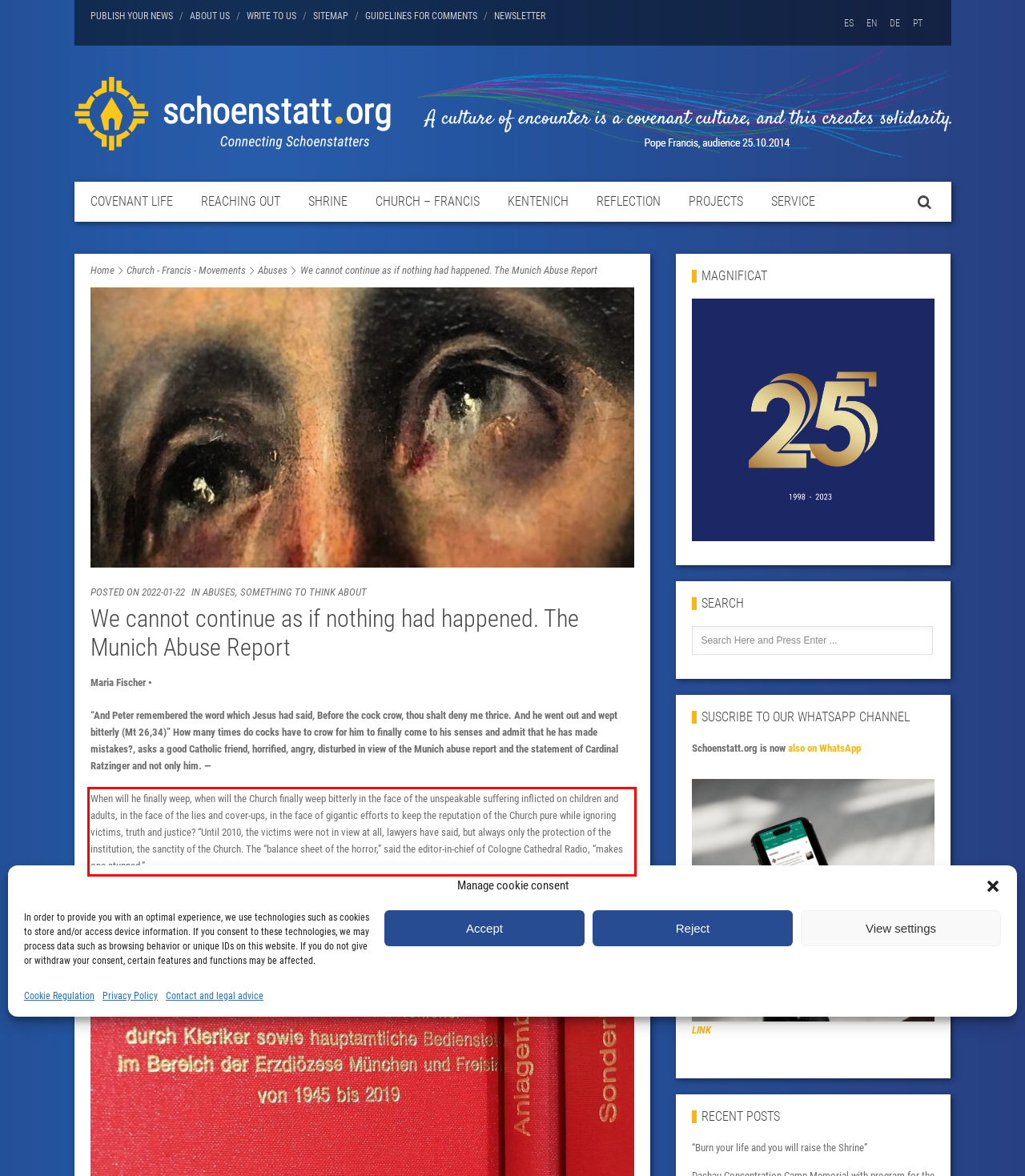Given a webpage screenshot, locate the red bounding box and extract the text content found inside it.

When will he finally weep, when will the Church finally weep bitterly in the face of the unspeakable suffering inflicted on children and adults, in the face of the lies and cover-ups, in the face of gigantic efforts to keep the reputation of the Church pure while ignoring victims, truth and justice? “Until 2010, the victims were not in view at all, lawyers have said, but always only the protection of the institution, the sanctity of the Church. The “balance sheet of the horror,” said the editor-in-chief of Cologne Cathedral Radio, “makes one stunned.”